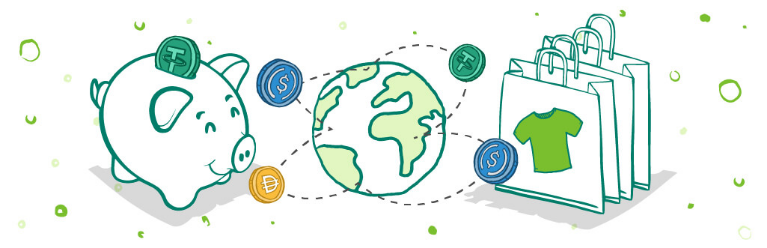Create a detailed narrative of what is happening in the image.

The image illustrates the diverse applications of stablecoins in modern finance. On one side, a piggy bank adorned with stablecoin symbols emphasizes the concept of savings, representing how individuals can store value securely. The globe in the center signifies global transactions, illustrating the adaptability of stablecoins across international borders. Surrounding the globe are various currency symbols, indicating the ease of use and liquidity that stablecoins offer. To the right, shopping bags featuring a t-shirt highlight the practical applications of stablecoins in everyday purchases, showcasing their role in facilitating seamless retail transactions. This visual emphasizes the versatility and convenience that stablecoins bring to both personal finance and global commerce.